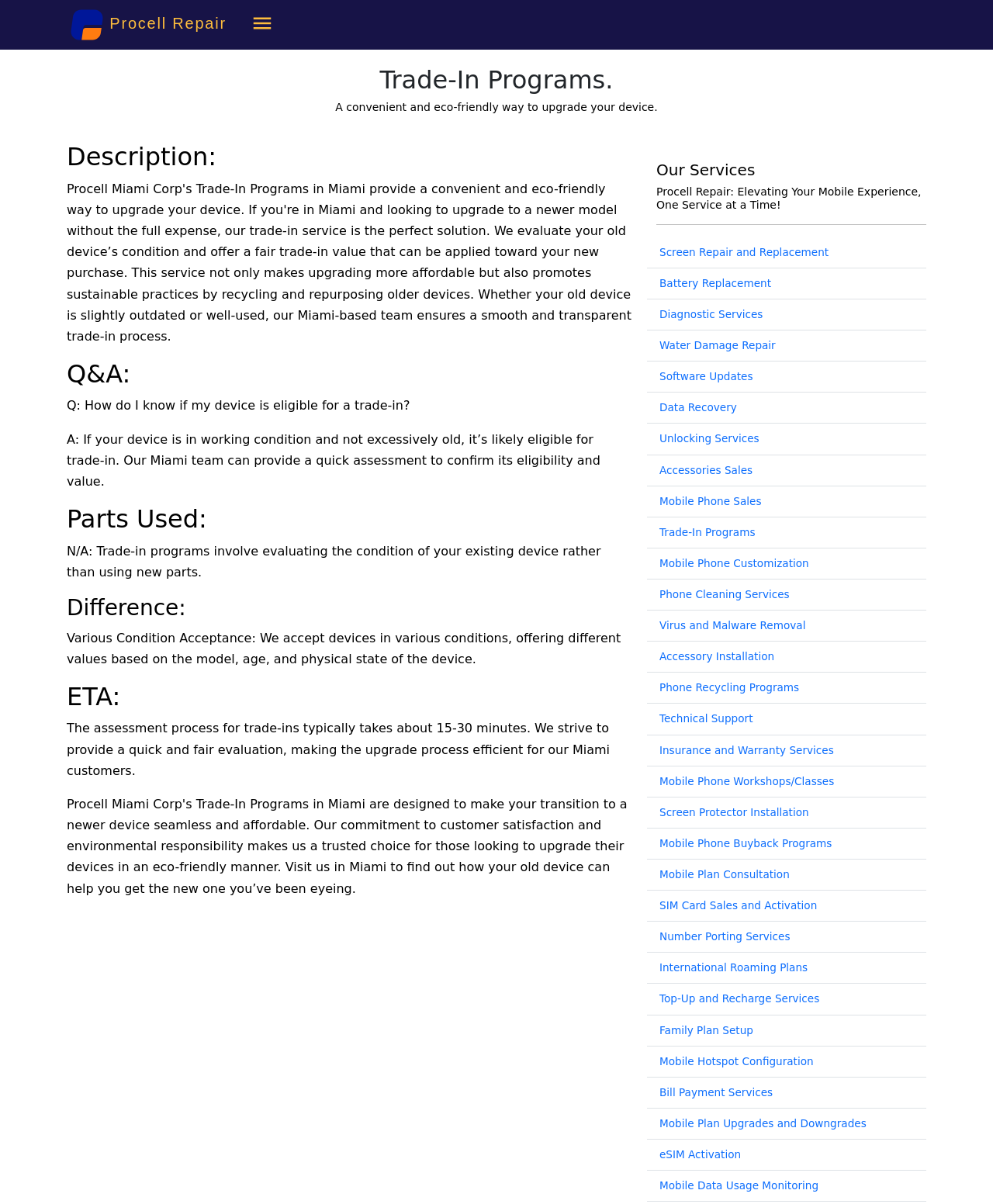Given the element description, predict the bounding box coordinates in the format (top-left x, top-left y, bottom-right x, bottom-right y). Make sure all values are between 0 and 1. Here is the element description: Mobile Plan Upgrades and Downgrades

[0.664, 0.928, 0.872, 0.938]